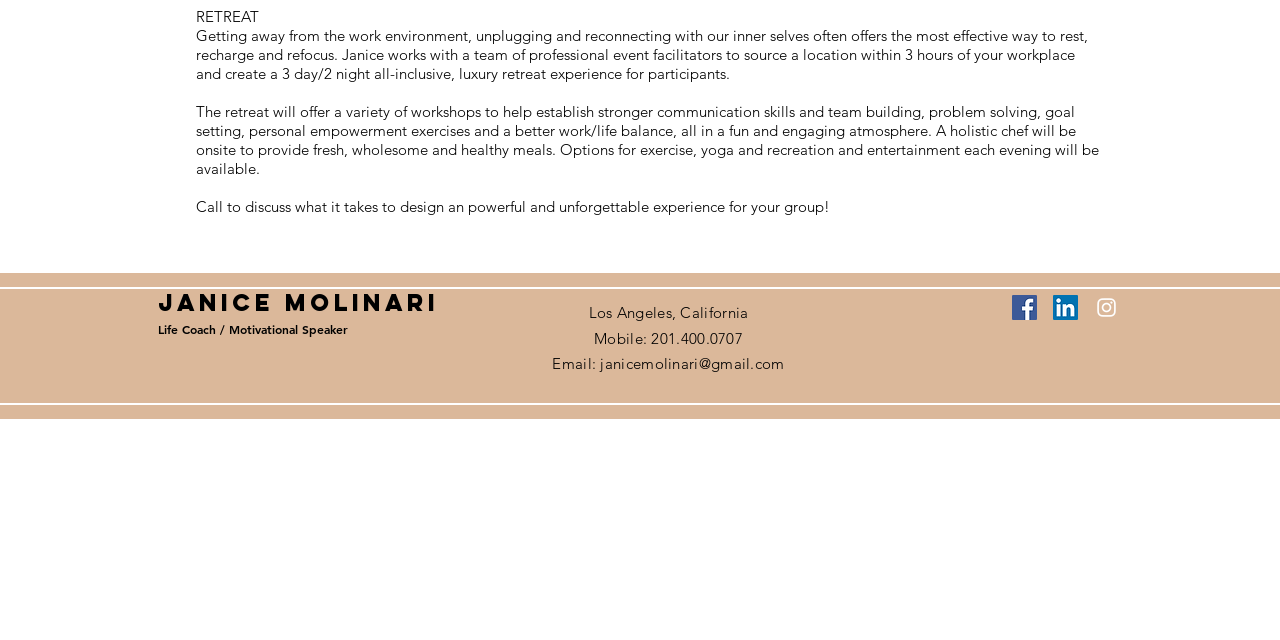Determine the bounding box for the UI element that matches this description: "janicemolinari@gmail.com".

[0.469, 0.553, 0.613, 0.583]